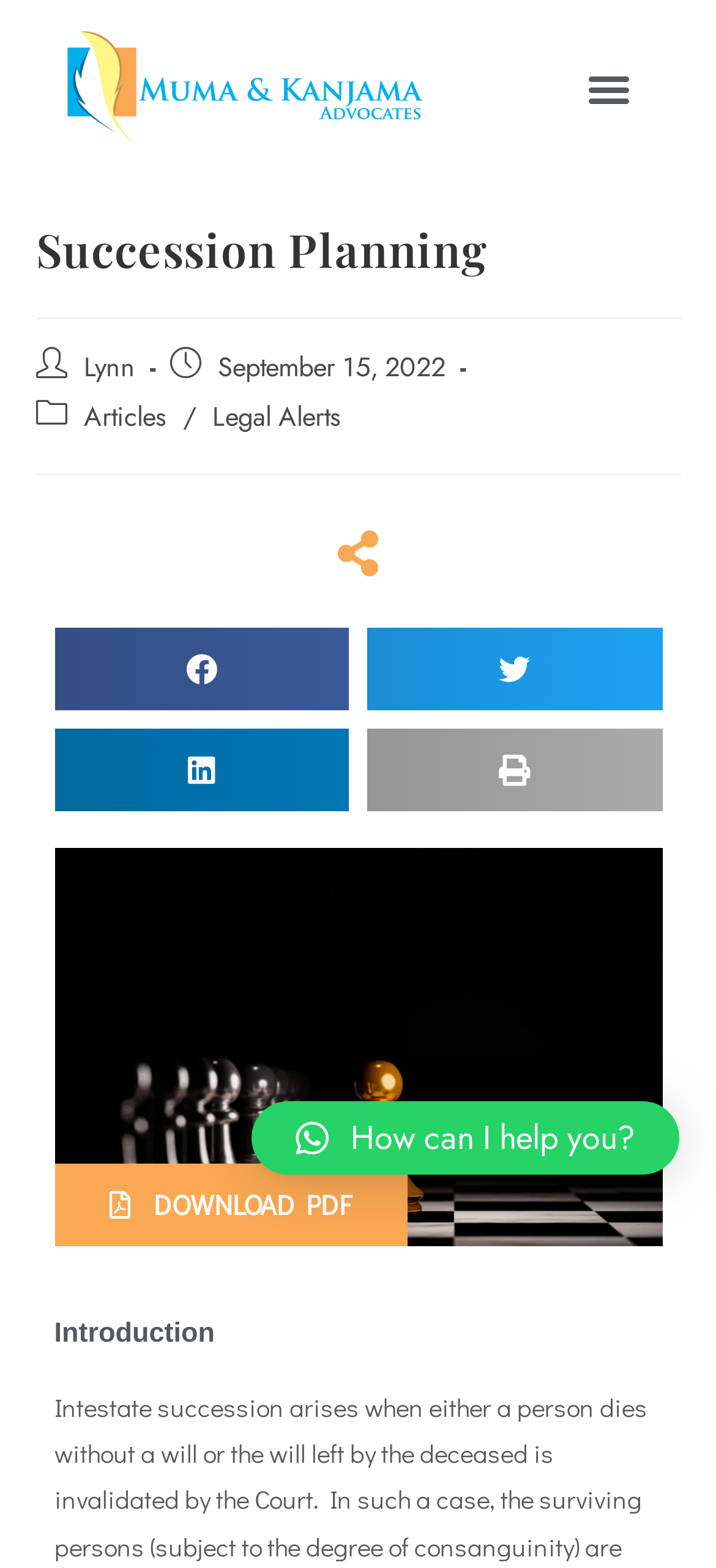Bounding box coordinates are given in the format (top-left x, top-left y, bottom-right x, bottom-right y). All values should be floating point numbers between 0 and 1. Provide the bounding box coordinate for the UI element described as: Lynn

[0.117, 0.221, 0.188, 0.246]